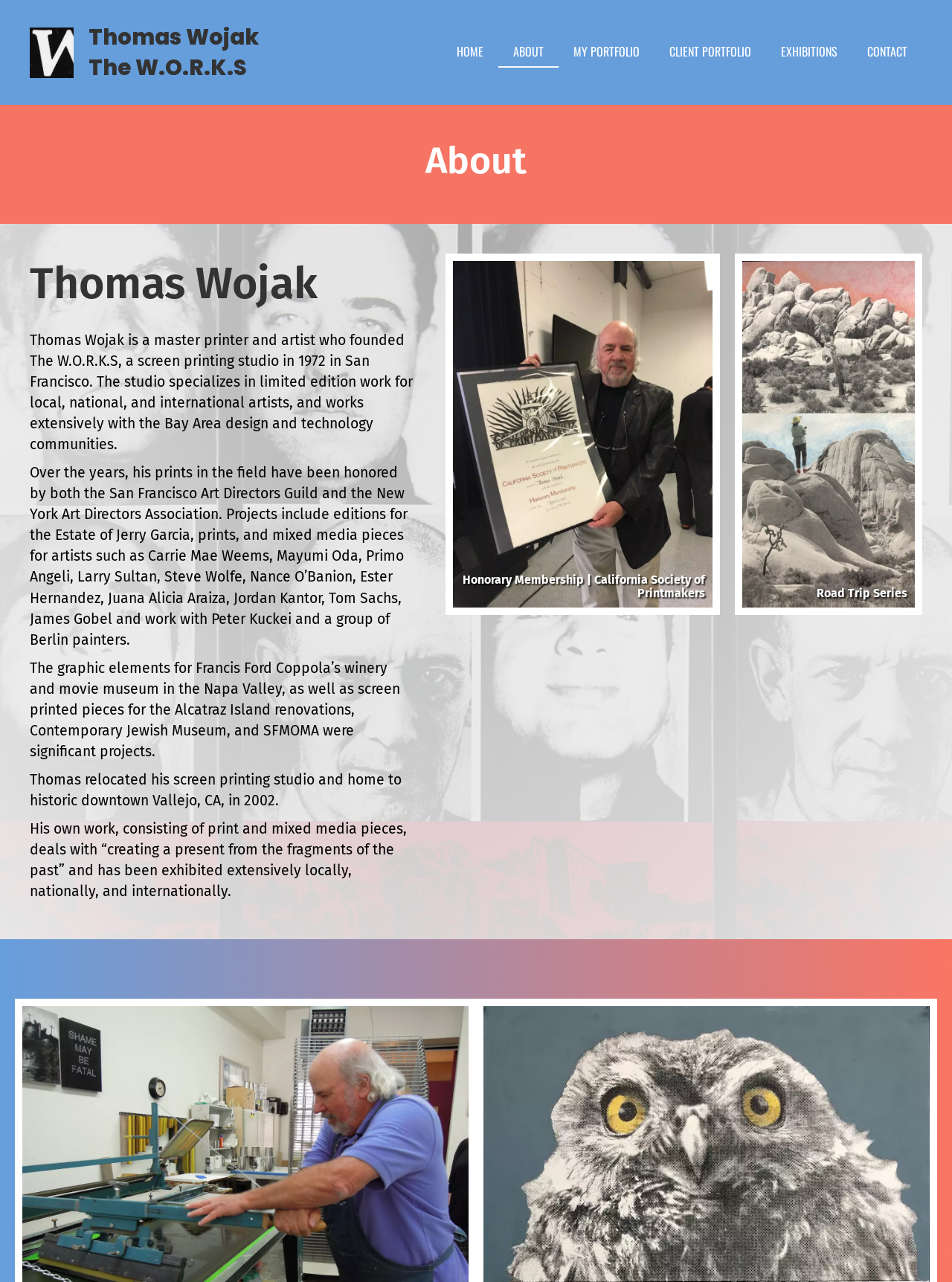Locate the coordinates of the bounding box for the clickable region that fulfills this instruction: "Contact Thomas Wojak".

[0.895, 0.029, 0.969, 0.052]